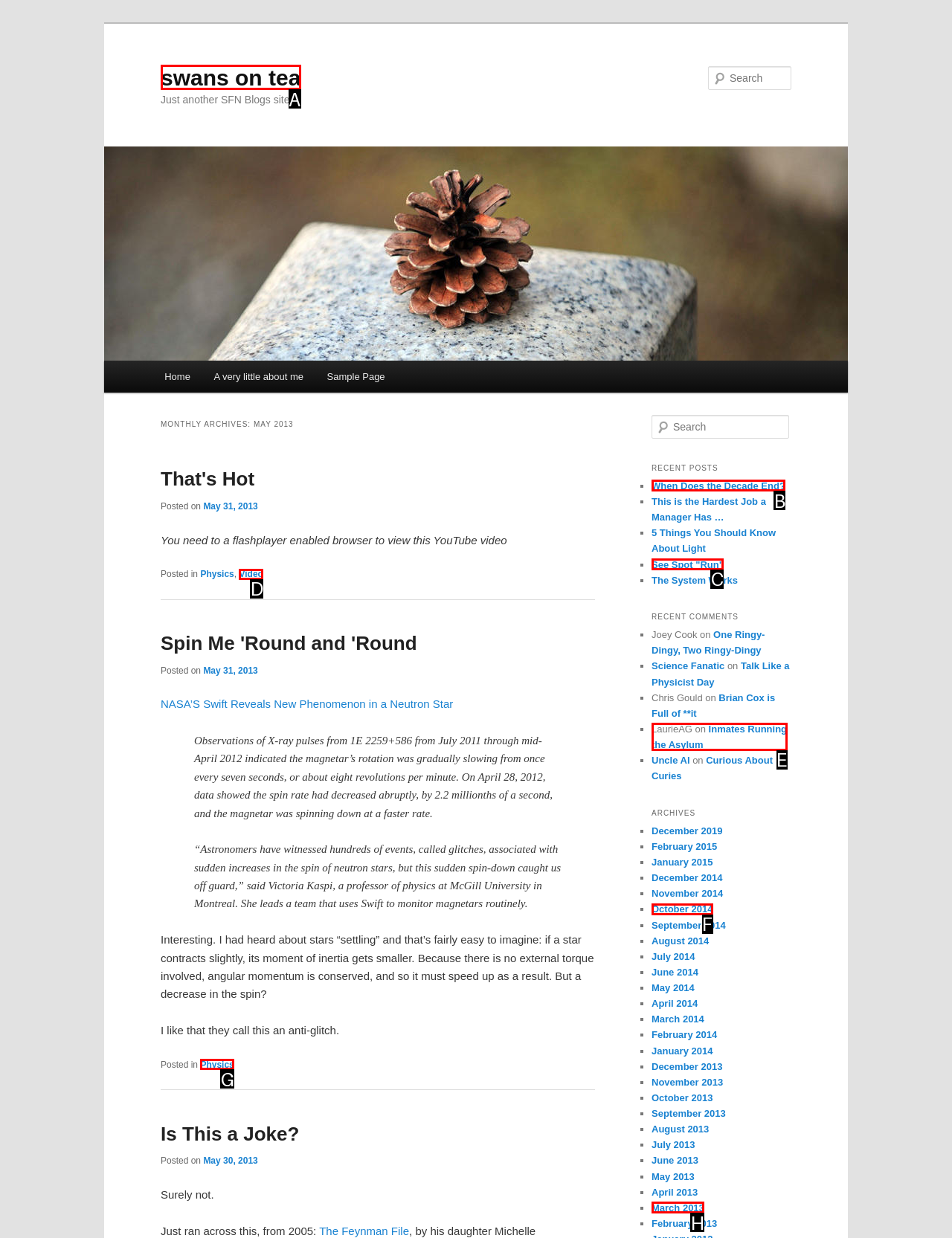Choose the option that best matches the element: parent_node: DE | EN
Respond with the letter of the correct option.

None